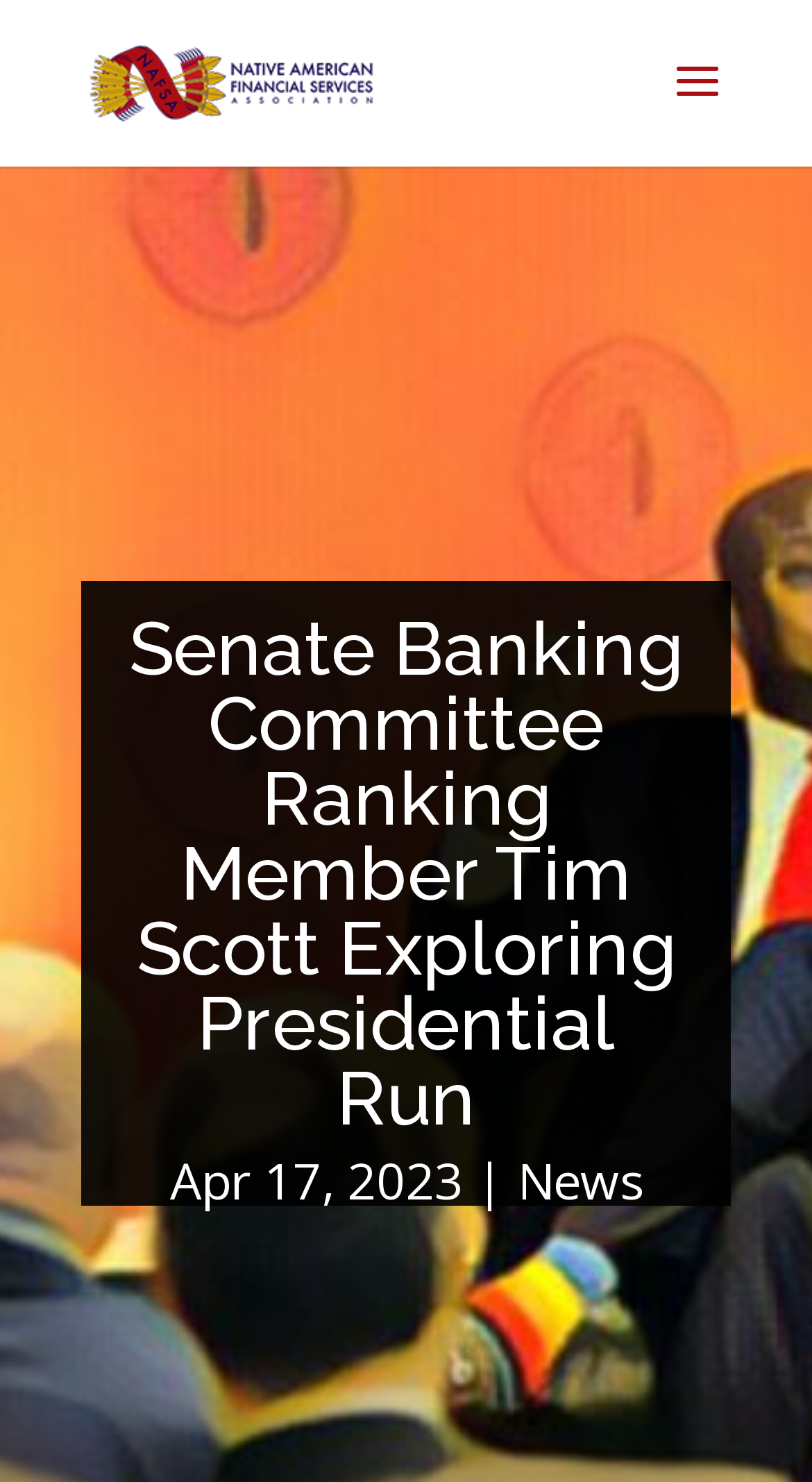Please determine the main heading text of this webpage.

Senate Banking Committee Ranking Member Tim Scott Exploring Presidential Run